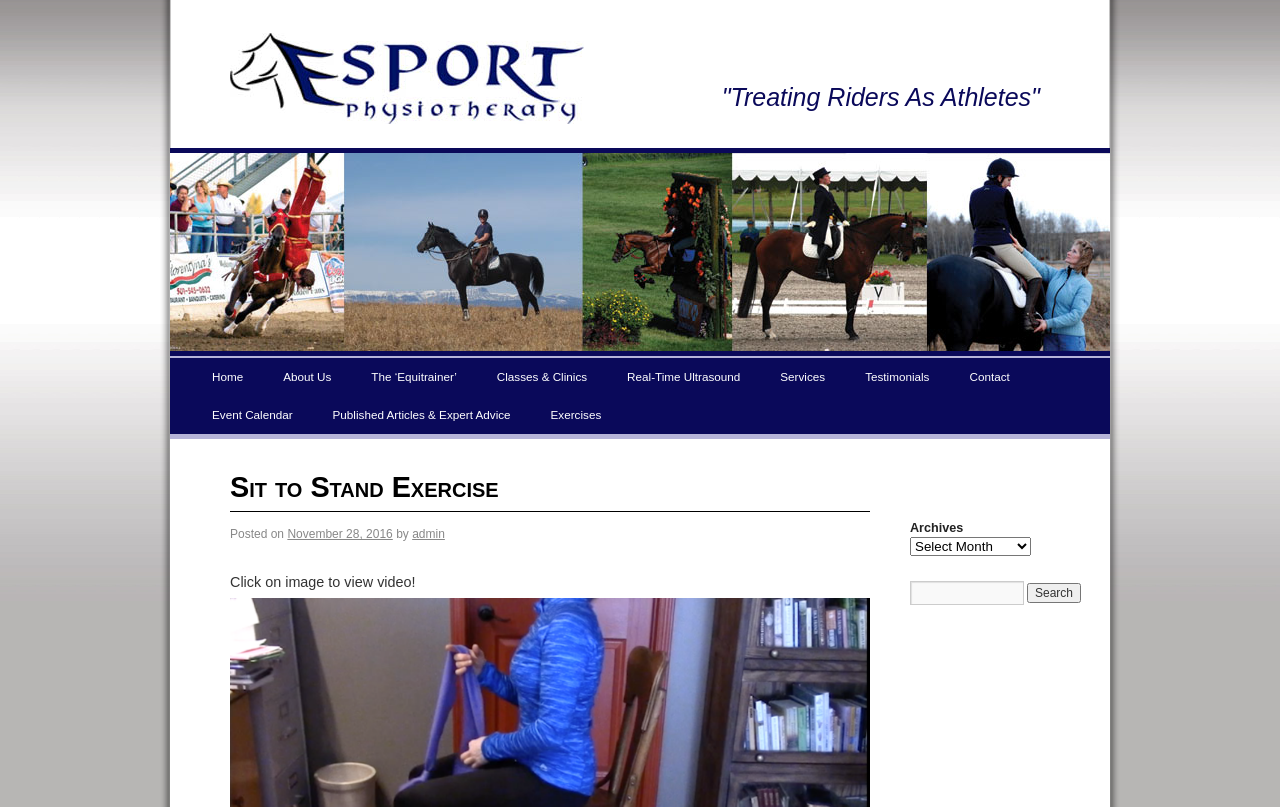Detail the webpage's structure and highlights in your description.

The webpage is about E-Sport Physiotherapy, with a focus on published articles and expert advice. At the top, there is a navigation menu with 9 links: Home, About Us, The 'Equitrainer', Classes & Clinics, Real-Time Ultrasound, Services, Testimonials, Contact, and Event Calendar. Below this menu, there is a secondary navigation menu with 3 links: Published Articles & Expert Advice, Exercises, and Event Calendar.

The main content of the page is an article titled "Sit to Stand Exercise", which has a heading and a link to the exercise. Below the title, there is a paragraph with the text "Posted on November 28, 2016 by admin". There is also a note that says "Click on image to view video!".

On the right side of the page, there is a complementary section with a heading "Archives" and a combobox to select archives. Below the combobox, there is a search bar with a textbox and a search button.

Overall, the webpage has a simple and organized layout, with clear headings and concise text. It appears to be a blog or article page, with a focus on providing information and resources related to E-Sport Physiotherapy.